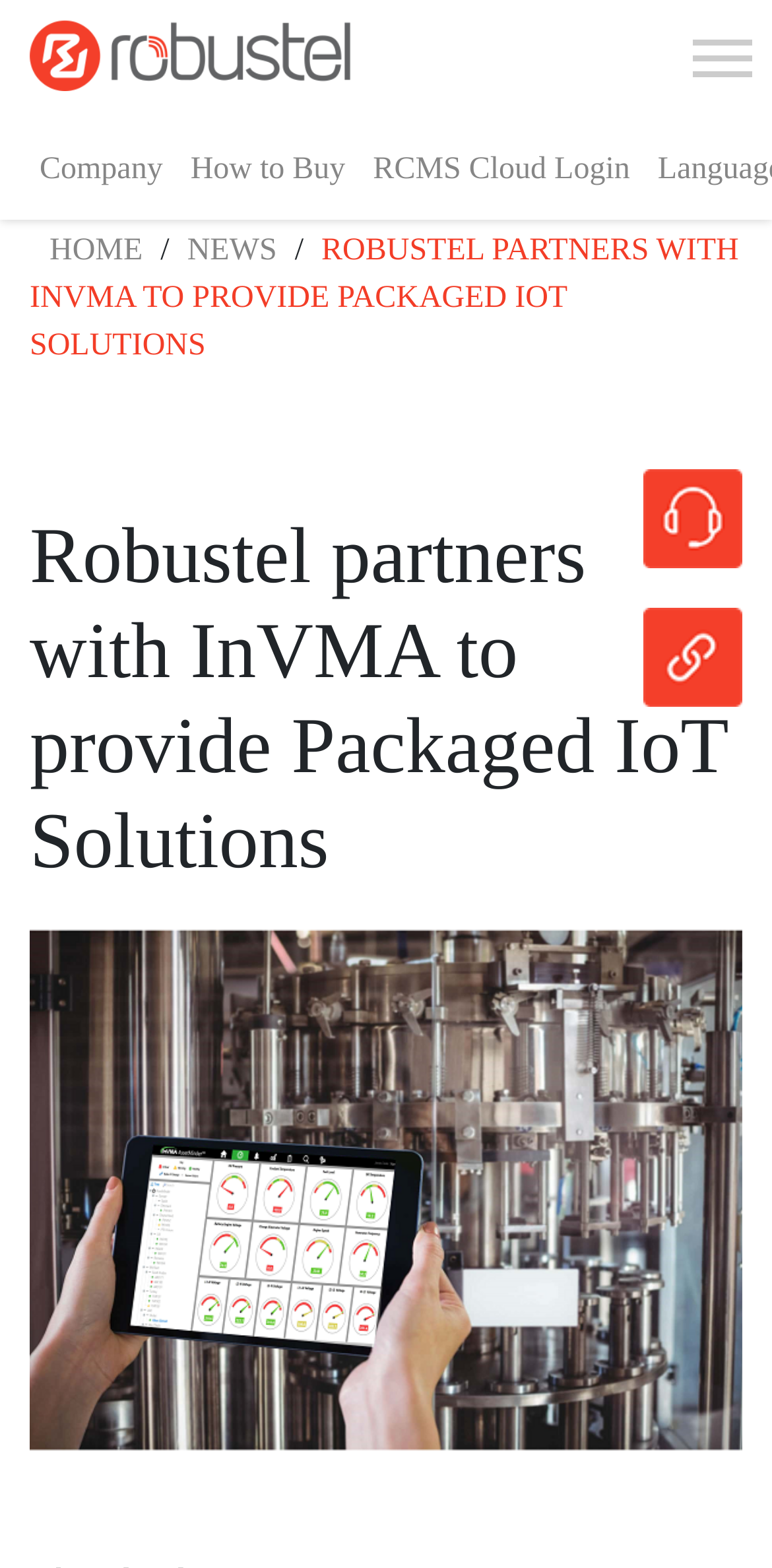Offer an extensive depiction of the webpage and its key elements.

The webpage is about Robustel and InVMA's partnership to provide packaged IoT solutions. At the top left corner, there is a logo of Robustel, accompanied by a navigation menu with links to "Company", "How to Buy", and "RCMS Cloud Login". Below the logo, there is a horizontal menu with links to "HOME" and "NEWS". 

To the right of the horizontal menu, there is a heading that summarizes the partnership between Robustel and InVMA. Below the heading, there are two social media links, each accompanied by an icon, positioned at the top right corner of the page. 

The main content of the page is a brief article that describes the partnership and its benefits, which is positioned below the heading and occupies most of the page.